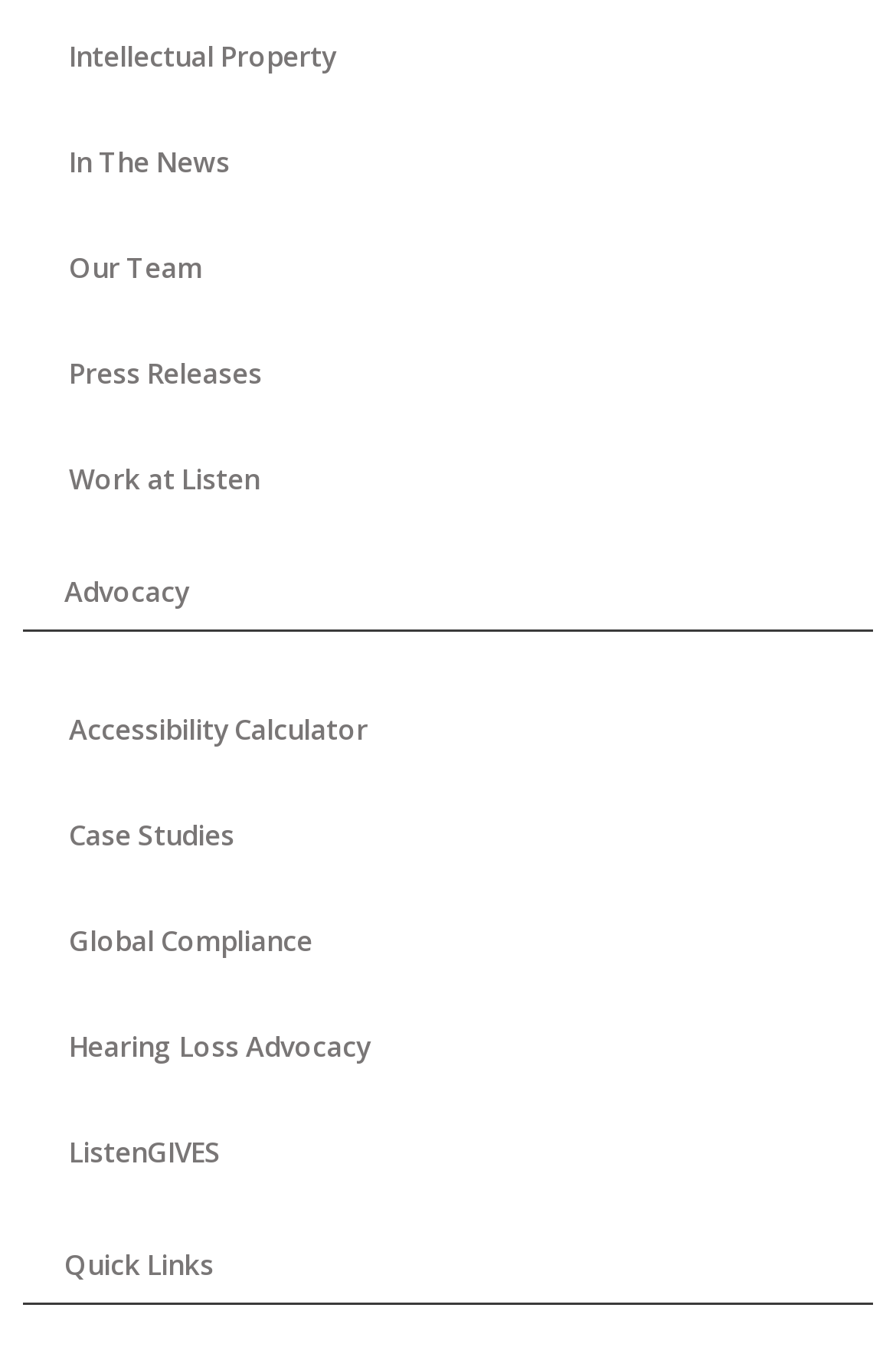Determine the bounding box coordinates of the region I should click to achieve the following instruction: "read the 'Unburden Ritual Pedicure' heading". Ensure the bounding box coordinates are four float numbers between 0 and 1, i.e., [left, top, right, bottom].

None